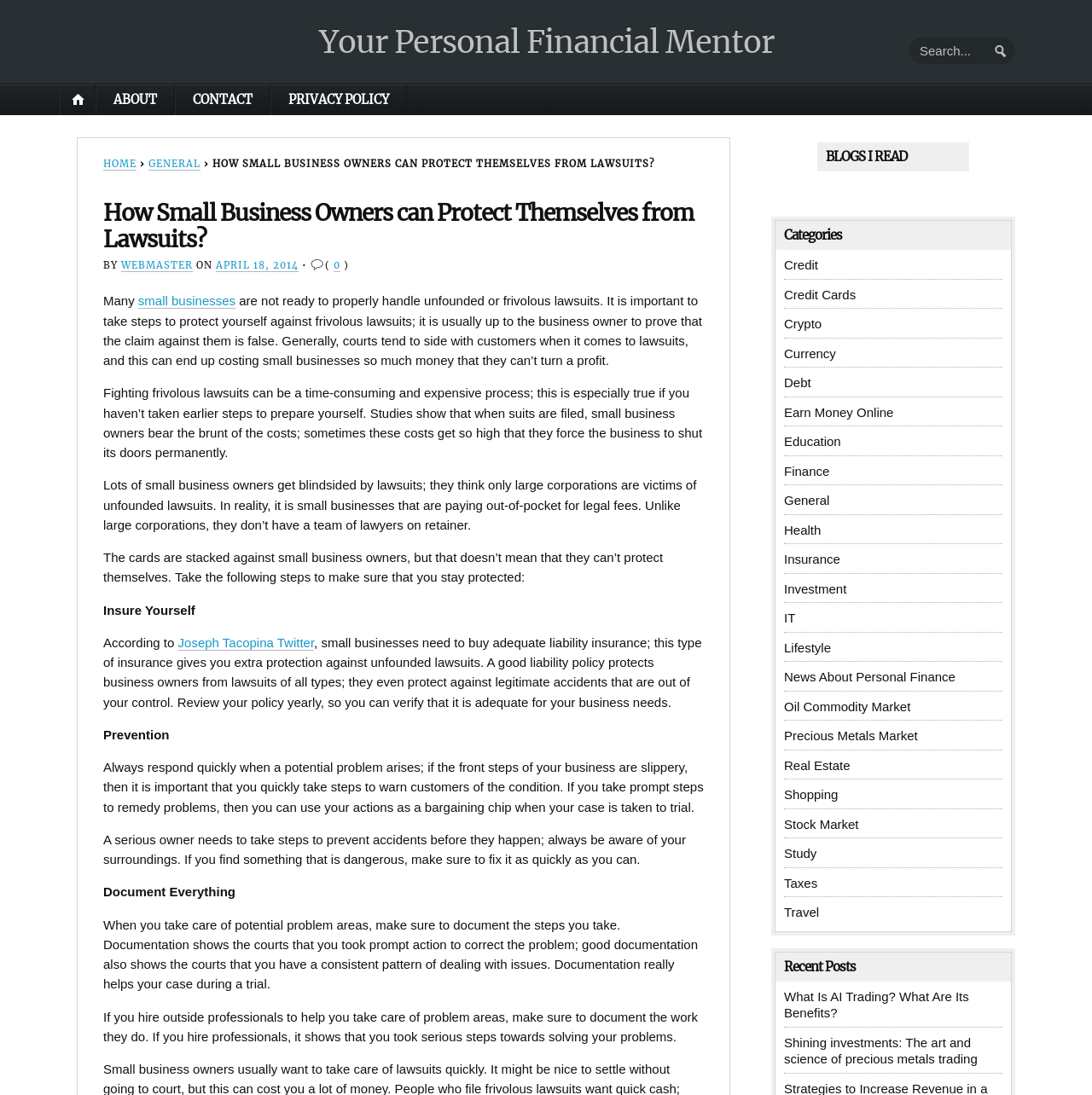What should small business owners do to prevent accidents?
Give a comprehensive and detailed explanation for the question.

The webpage advises small business owners to take prompt action to prevent accidents. If a potential problem arises, they should quickly take steps to remedy the issue. For instance, if the front steps of the business are slippery, they should warn customers of the condition and take steps to fix it as quickly as possible.